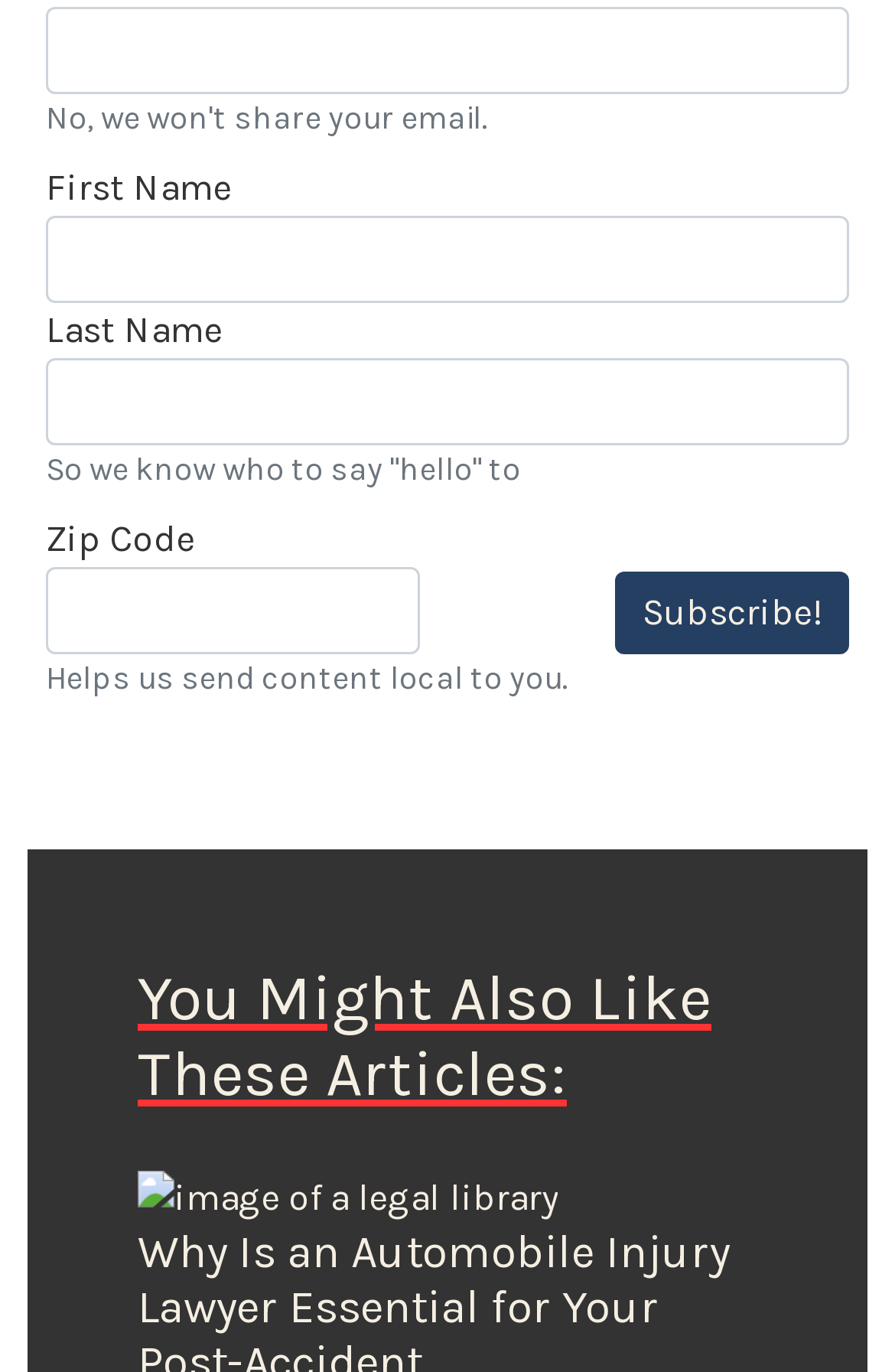What type of image is displayed below the heading?
Using the visual information, respond with a single word or phrase.

Legal library